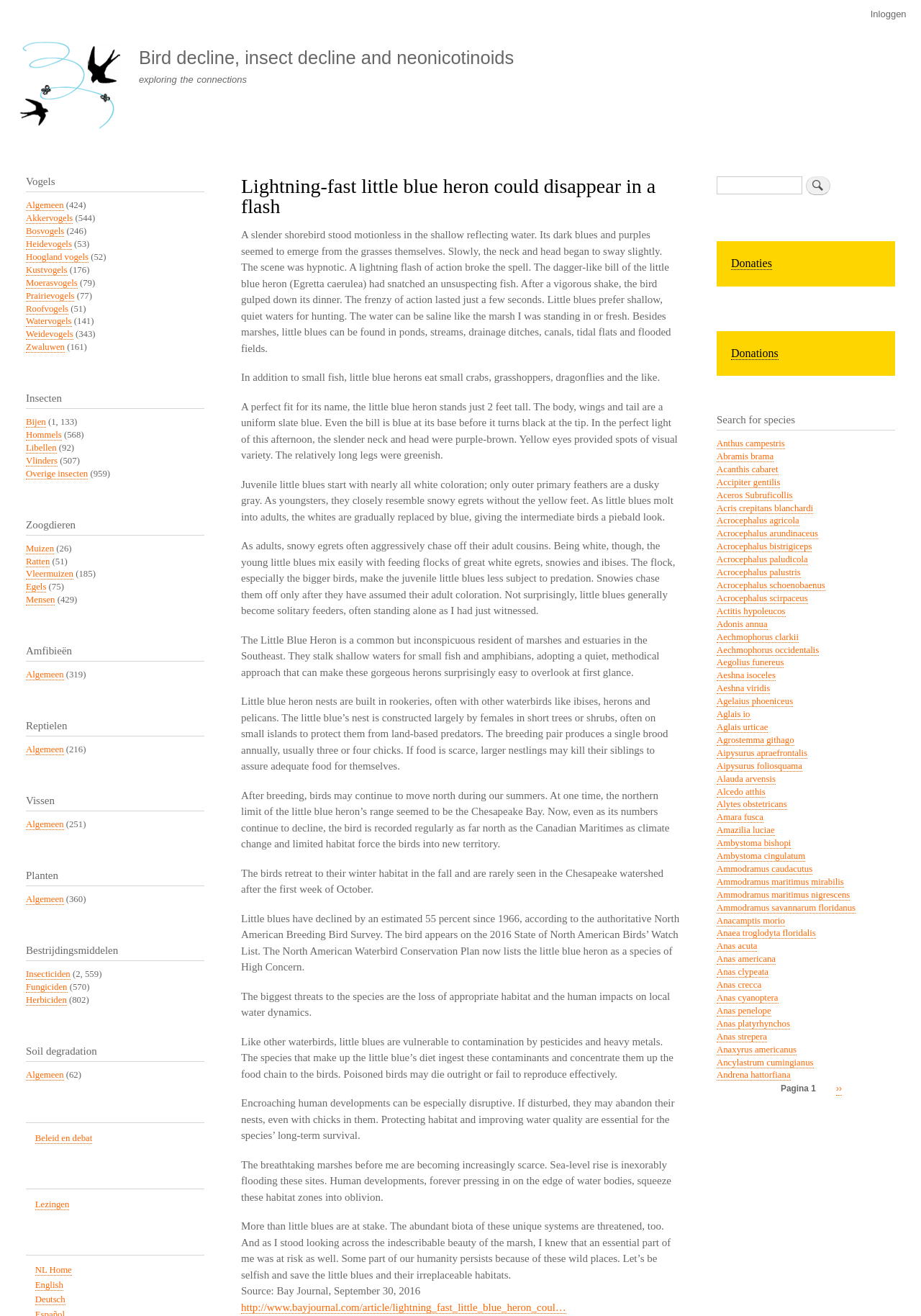Provide your answer to the question using just one word or phrase: What is the primary food source of little blue herons?

Small fish